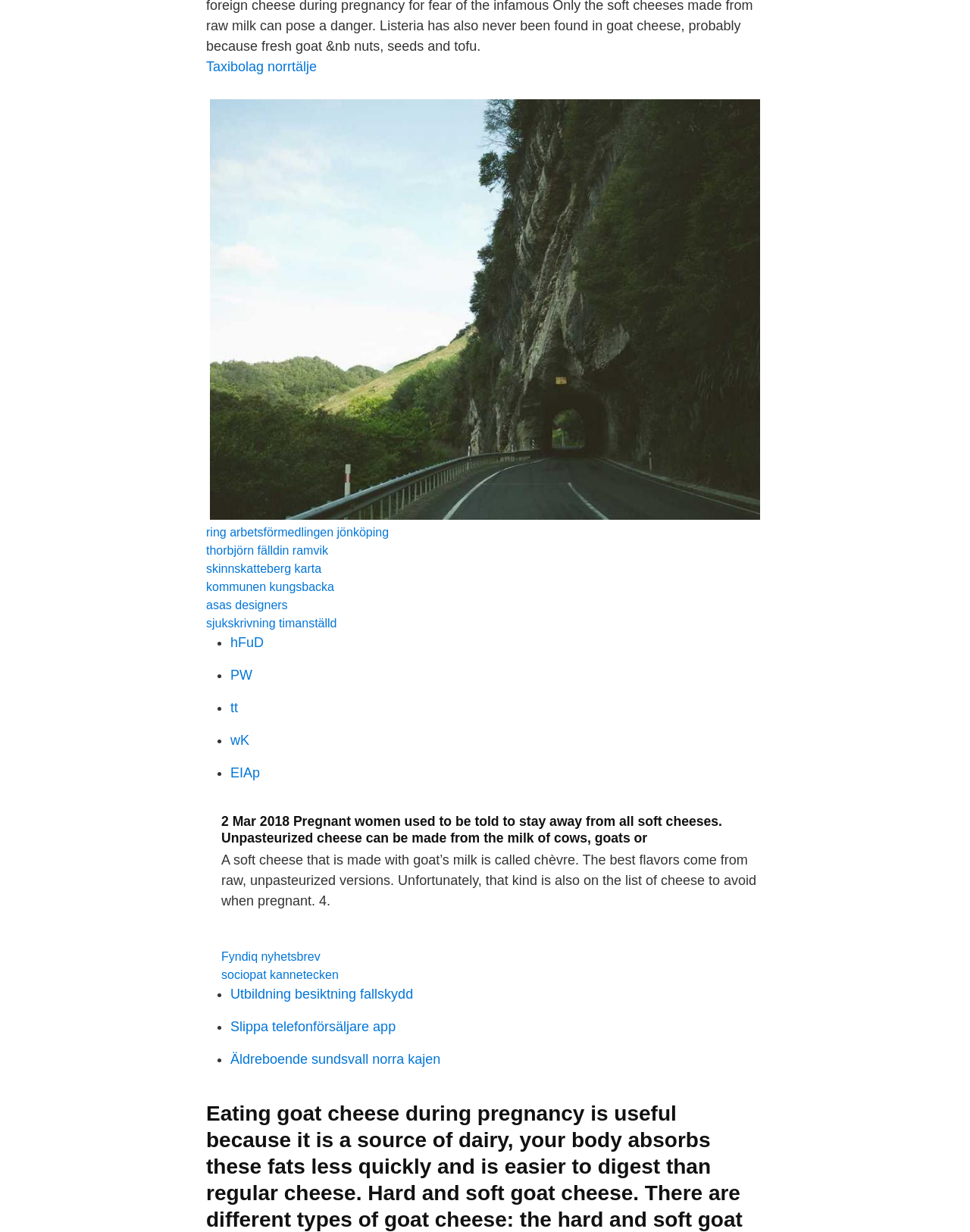Show the bounding box coordinates for the element that needs to be clicked to execute the following instruction: "Click on the link to Taxibolag norrtälje". Provide the coordinates in the form of four float numbers between 0 and 1, i.e., [left, top, right, bottom].

[0.212, 0.048, 0.327, 0.06]